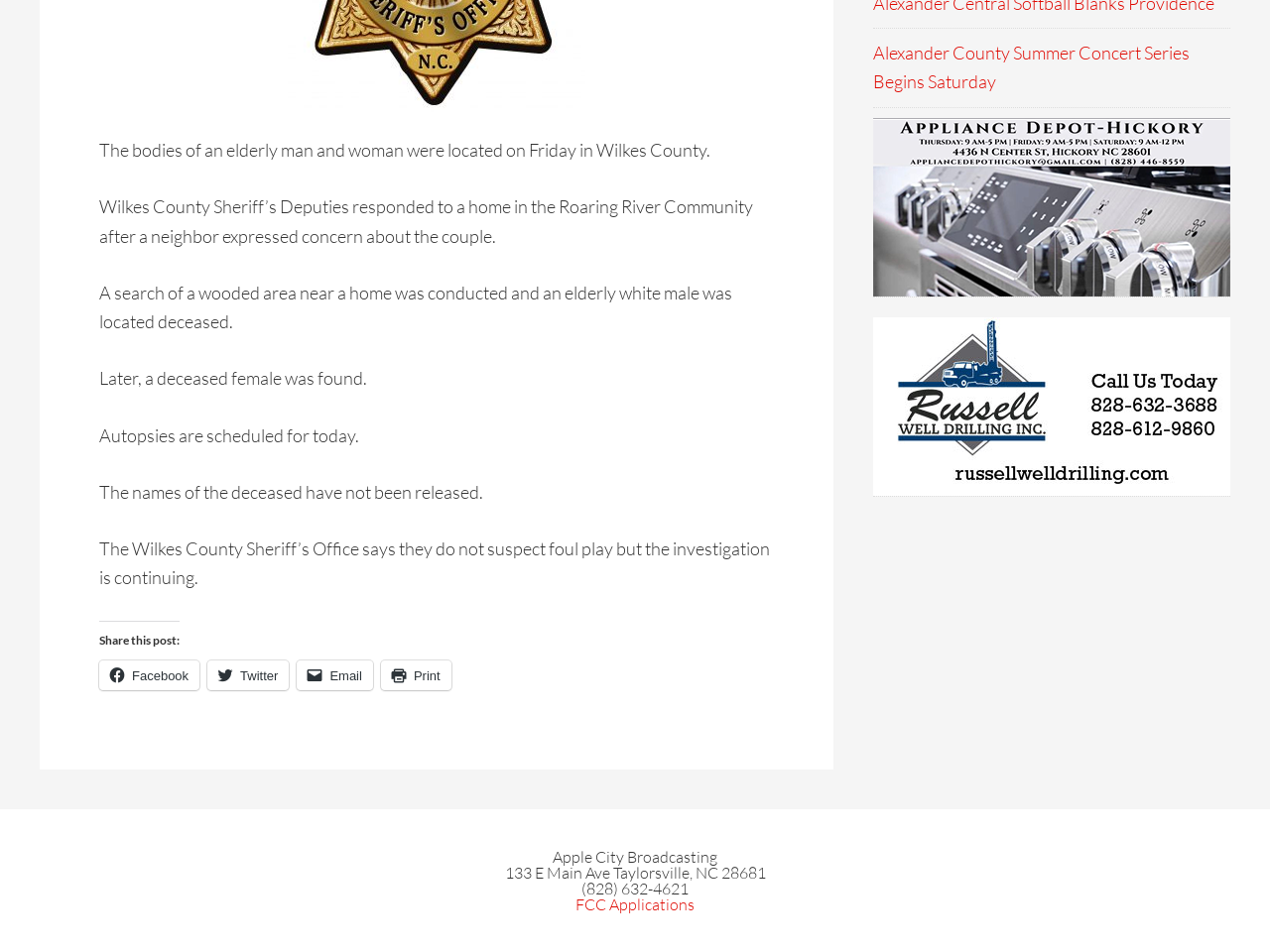Using the element description: "Email", determine the bounding box coordinates. The coordinates should be in the format [left, top, right, bottom], with values between 0 and 1.

[0.234, 0.694, 0.294, 0.725]